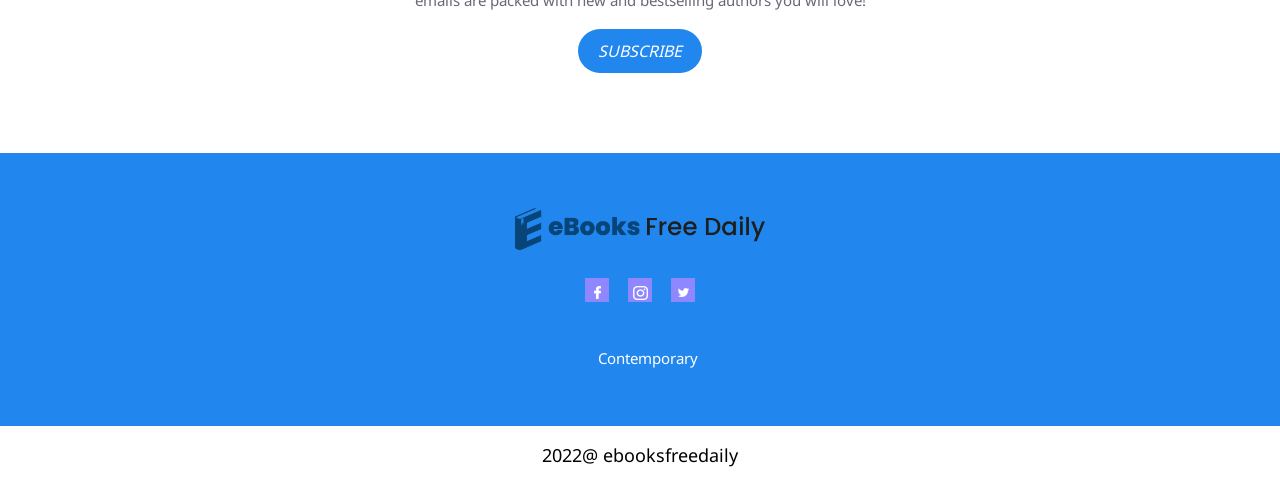How many image links are below the 'ebooksfreedaily' link?
Look at the image and answer with only one word or phrase.

3